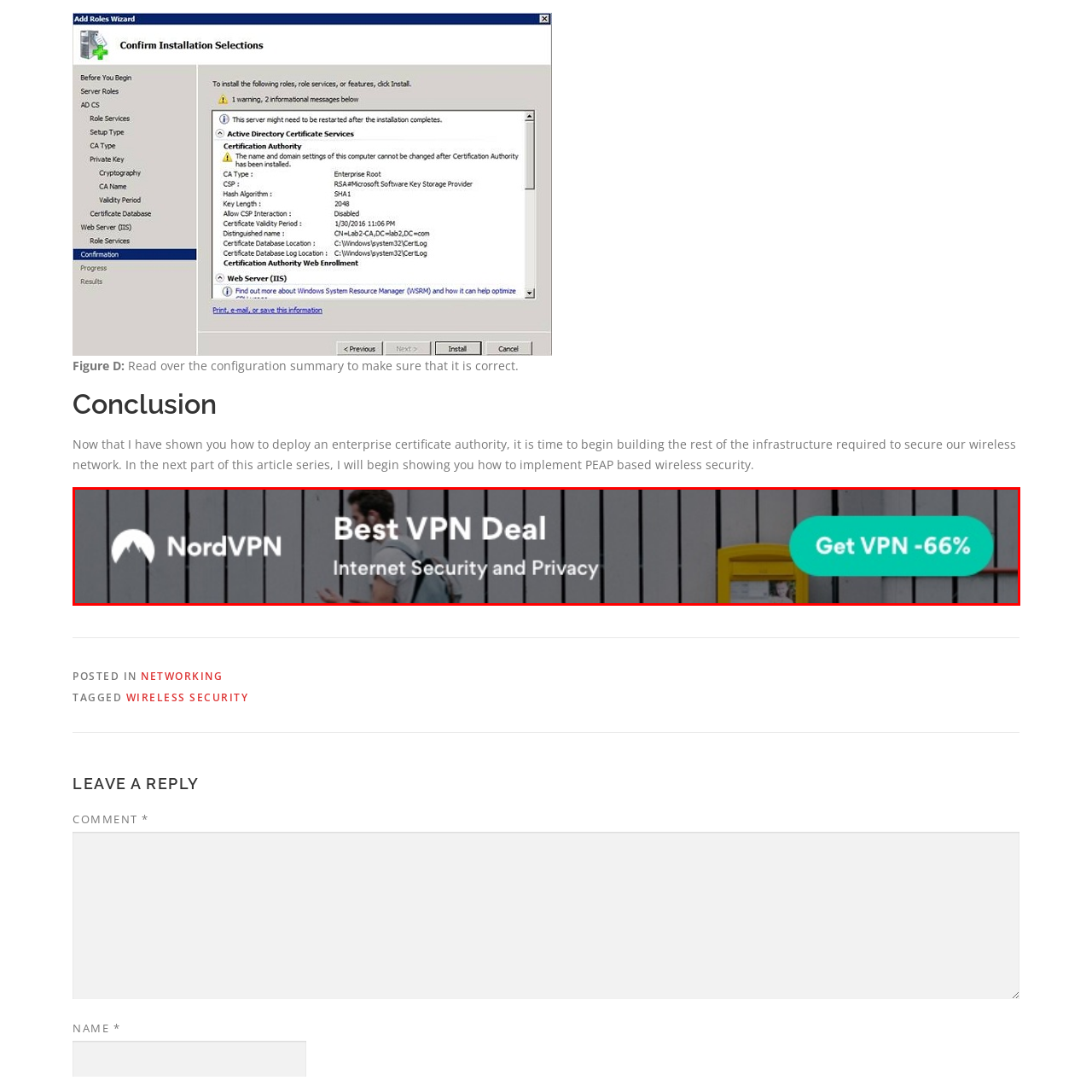What is the purpose of the image?
Observe the image within the red bounding box and give a detailed and thorough answer to the question.

The image is promoting a 'Best VPN Deal' by NordVPN, emphasizing the importance of internet security and privacy, and inviting viewers to take advantage of a limited-time offer, indicating that the purpose of the image is to promote NordVPN services.